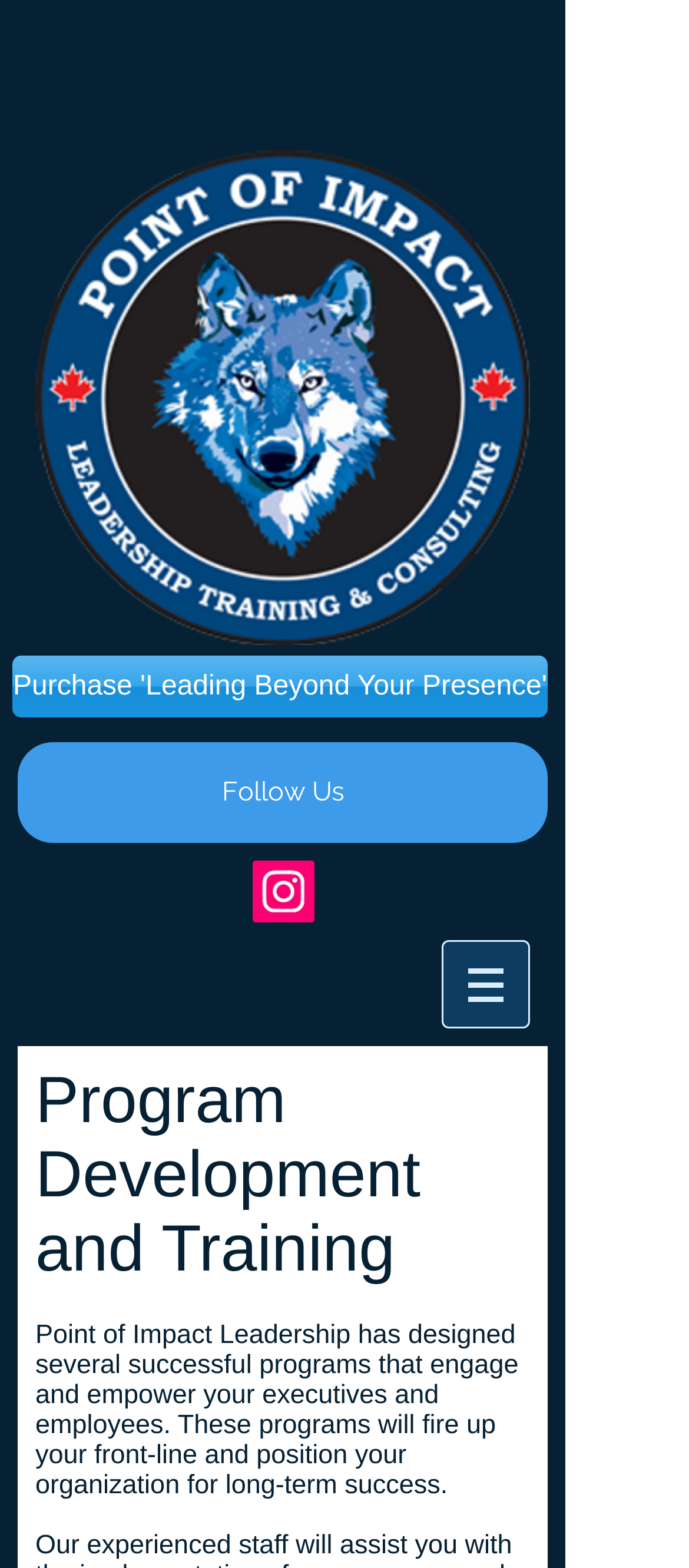What social media platform is linked in the Social Bar?
Carefully analyze the image and provide a thorough answer to the question.

The Social Bar list element with bounding box coordinates [0.367, 0.549, 0.456, 0.588] contains a link element with bounding box coordinates [0.367, 0.549, 0.456, 0.588] and an image element with bounding box coordinates [0.367, 0.549, 0.456, 0.588], which is identified as the Instagram Social Icon.